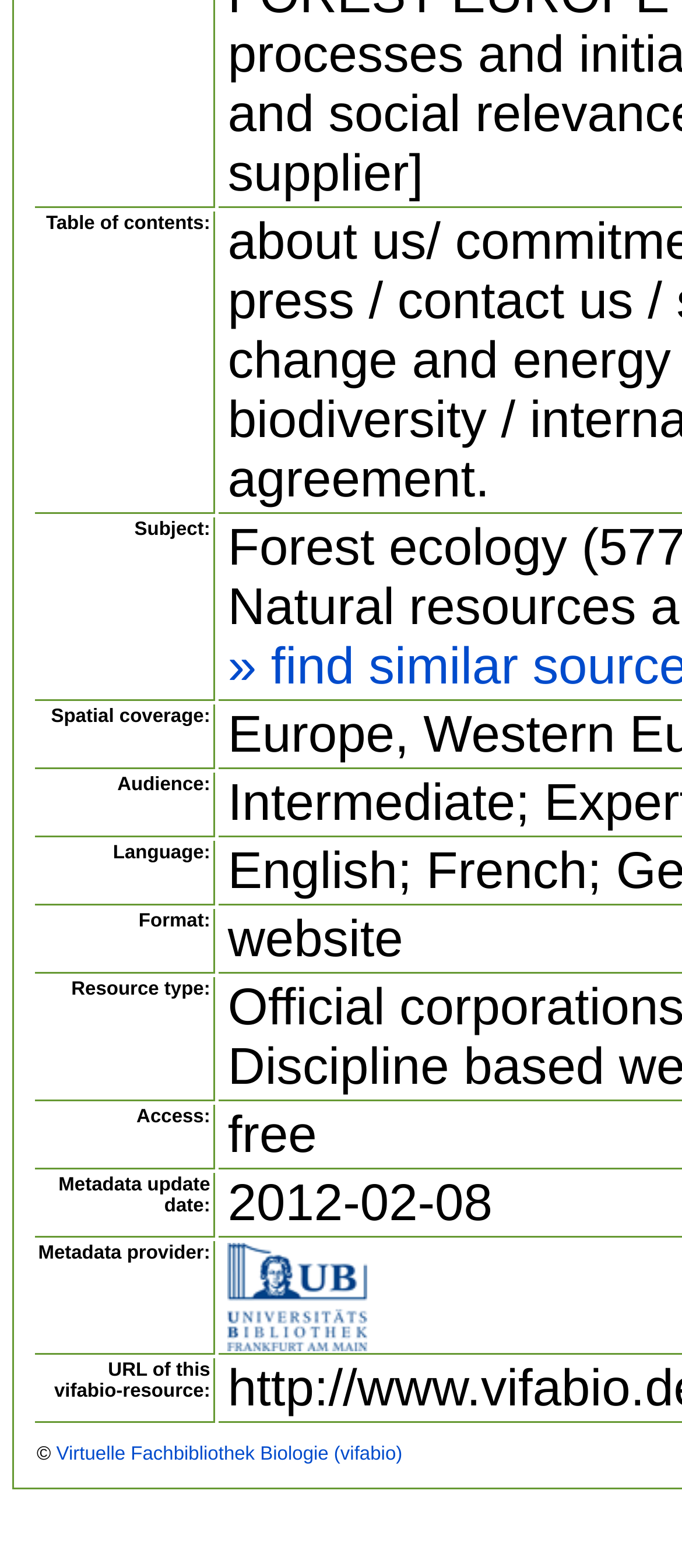Provide a one-word or brief phrase answer to the question:
What is the first item in the table of contents?

Table of contents: